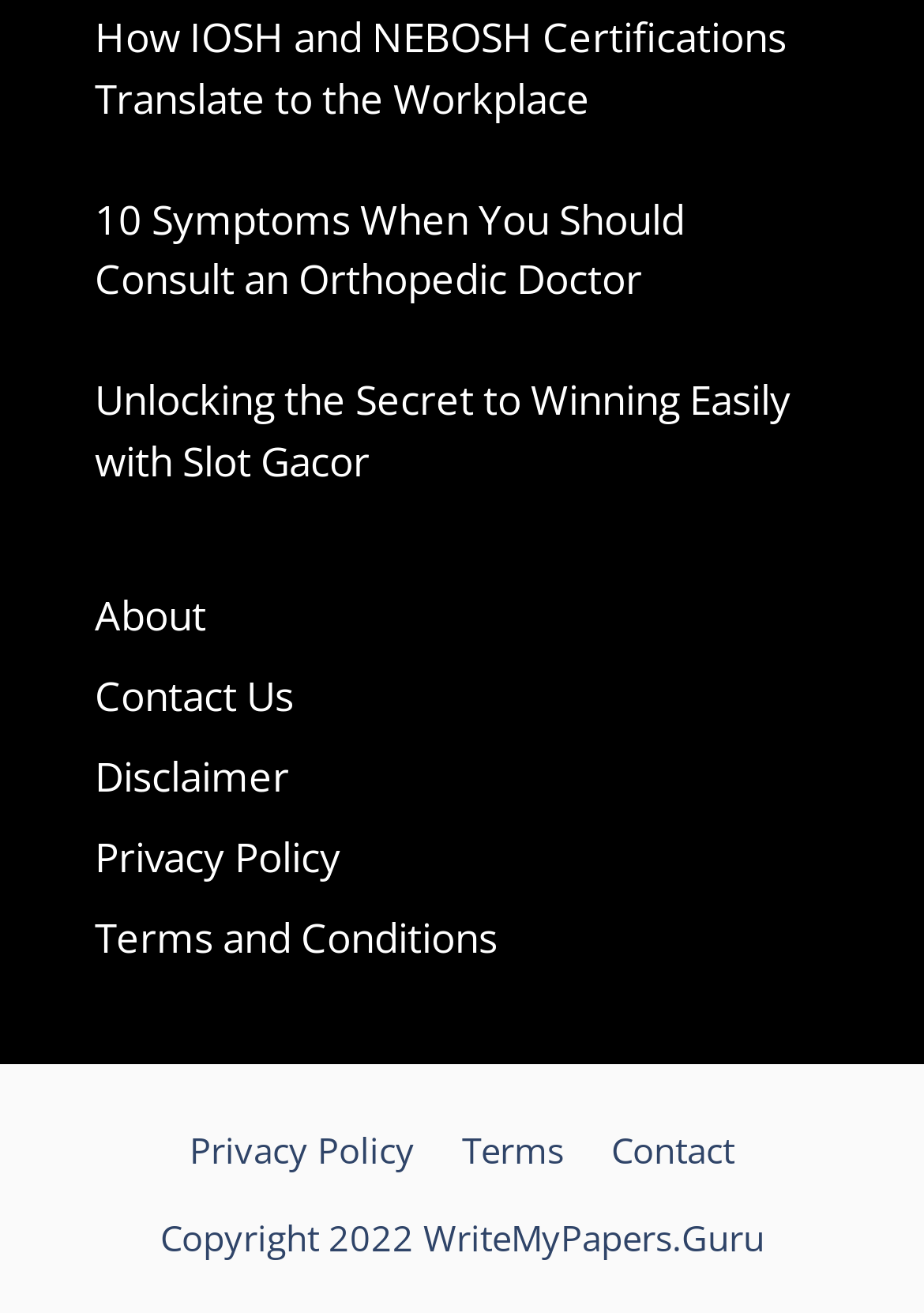What is the first link in the footer section?
Look at the image and respond with a one-word or short-phrase answer.

About